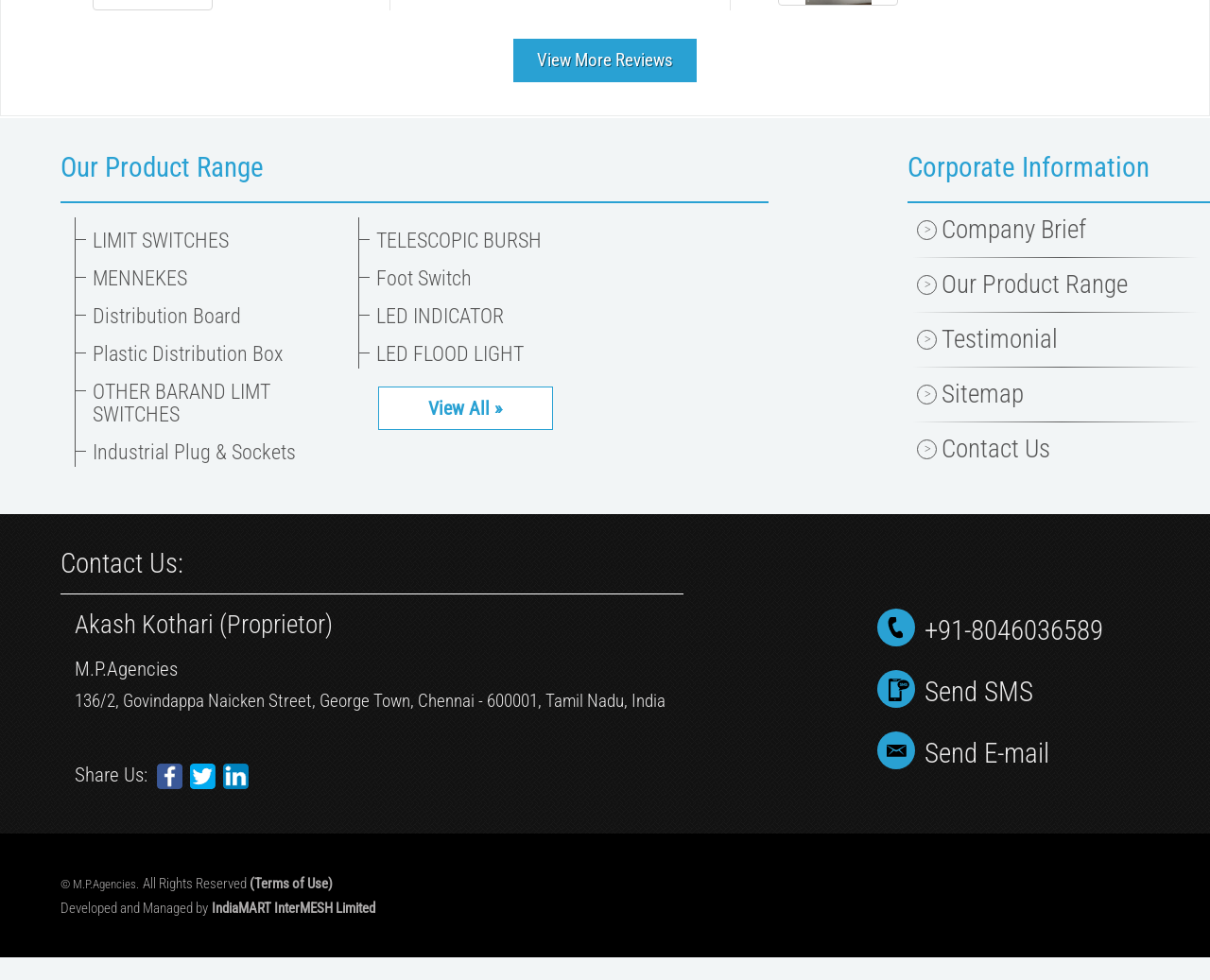Locate the bounding box coordinates of the element that should be clicked to fulfill the instruction: "Visit our Facebook page".

[0.13, 0.78, 0.151, 0.806]